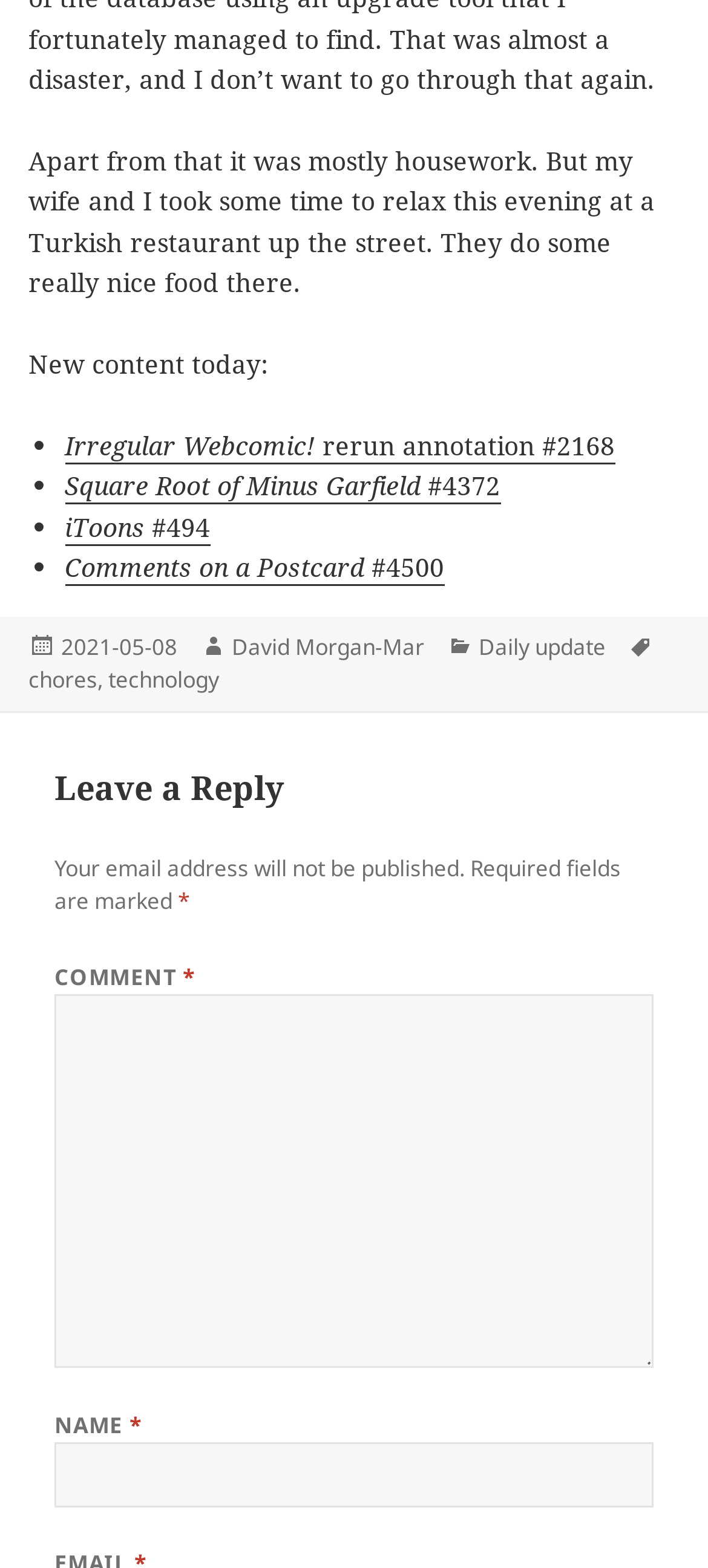Using the details from the image, please elaborate on the following question: What is the date of the post?

The date of the post can be found in the footer section of the webpage, where it says 'Posted on' followed by a link to the date, which is '2021-05-08'.